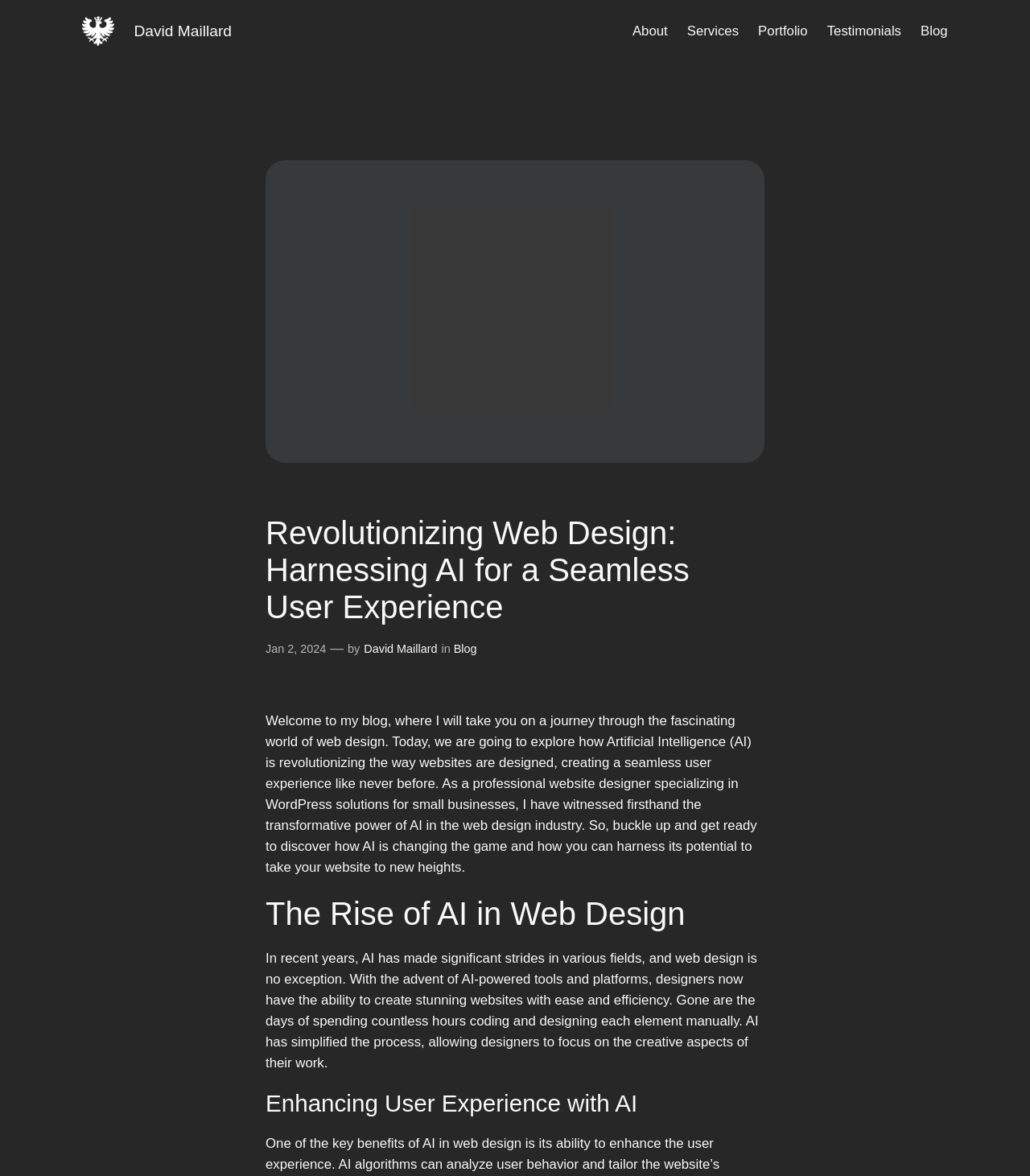Please specify the bounding box coordinates of the clickable region necessary for completing the following instruction: "View cart". The coordinates must consist of four float numbers between 0 and 1, i.e., [left, top, right, bottom].

None